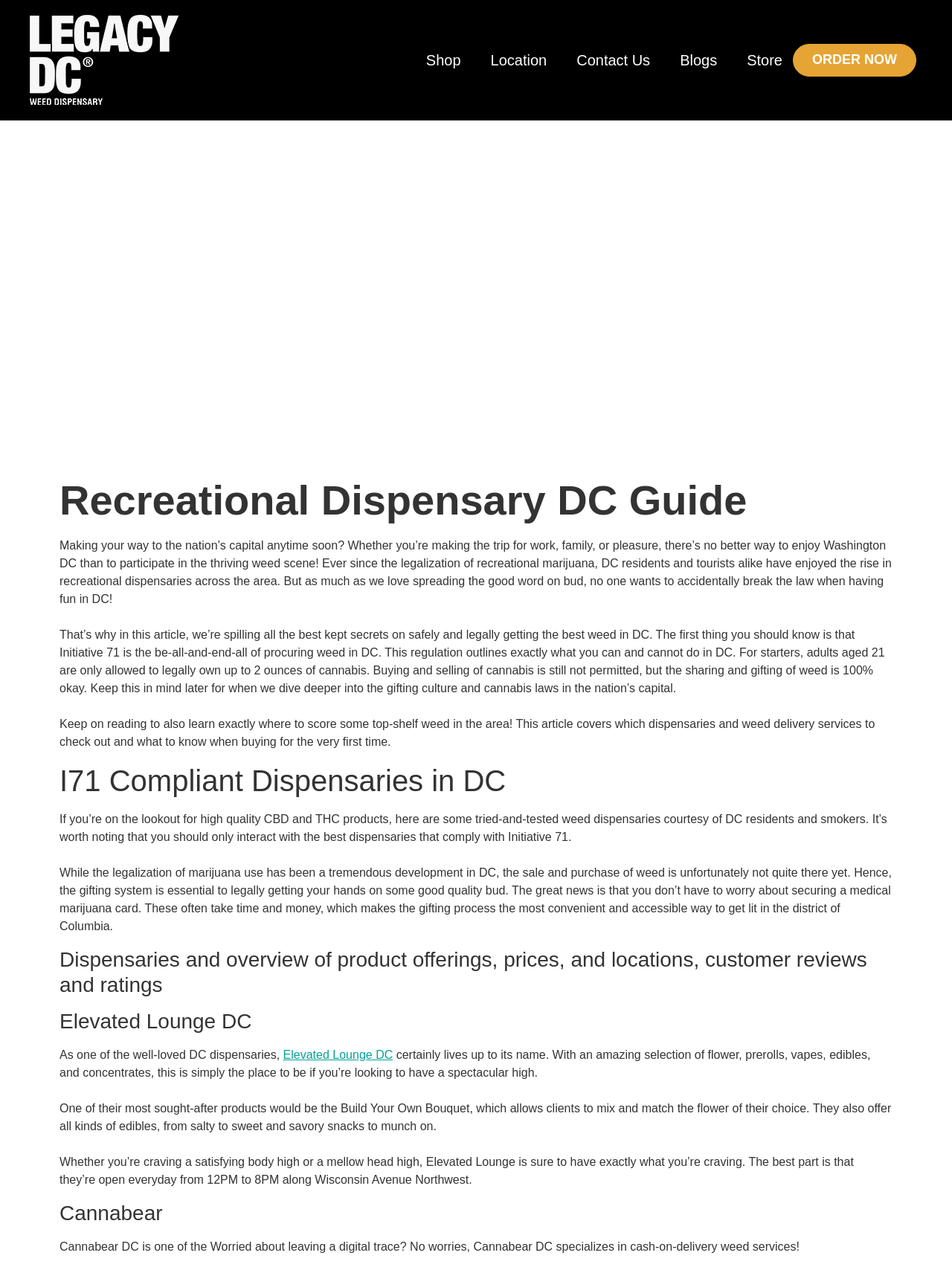What is the operating schedule of Elevated Lounge DC?
Carefully analyze the image and provide a thorough answer to the question.

According to the text on the webpage, Elevated Lounge DC is open everyday from 12PM to 8PM, making it a convenient option for individuals looking to access recreational marijuana in D.C.